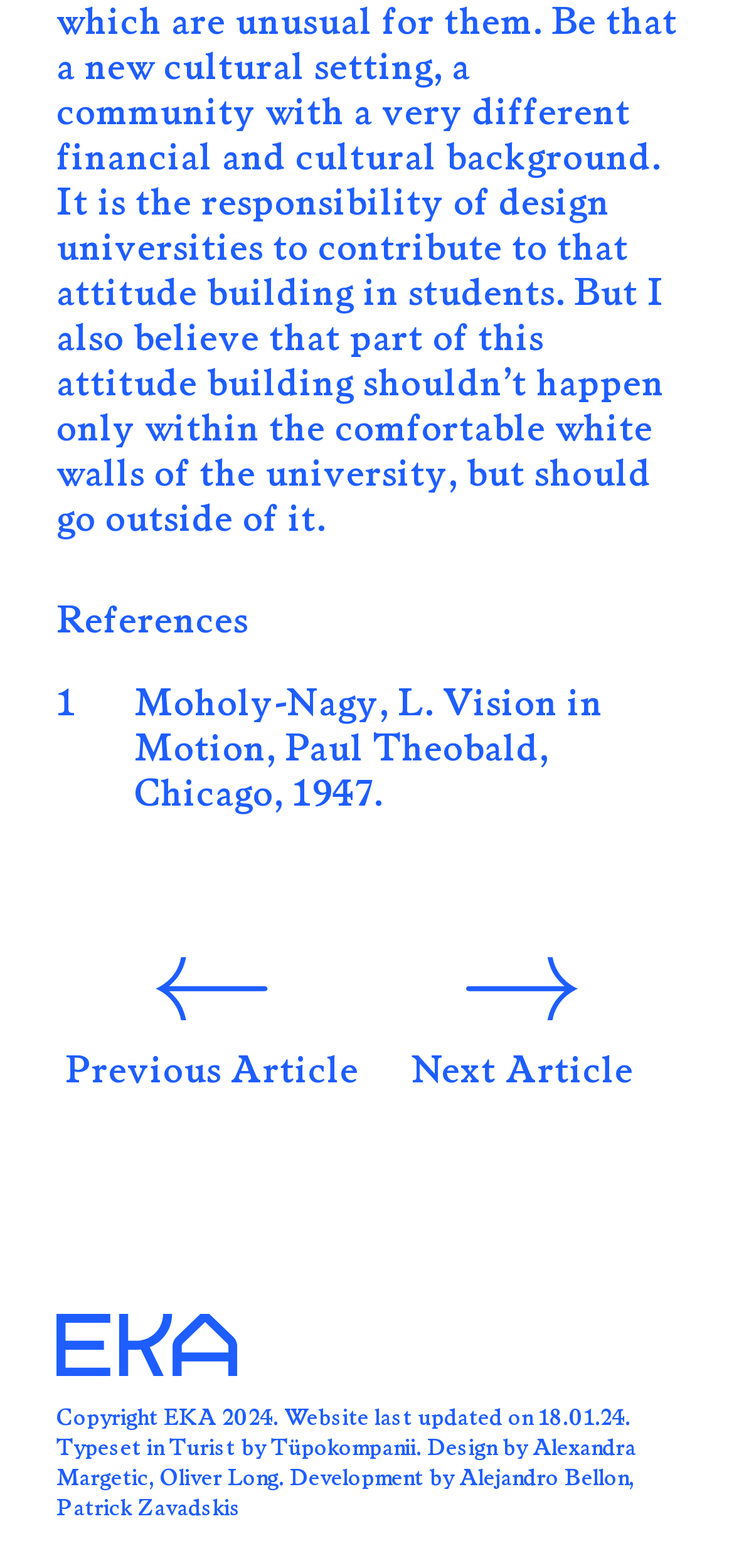What is the title of the current article?
Using the information from the image, answer the question thoroughly.

The title of the current article can be found in the heading element with the text 'References', which is located at the top of the webpage with a bounding box of [0.077, 0.382, 0.923, 0.411].